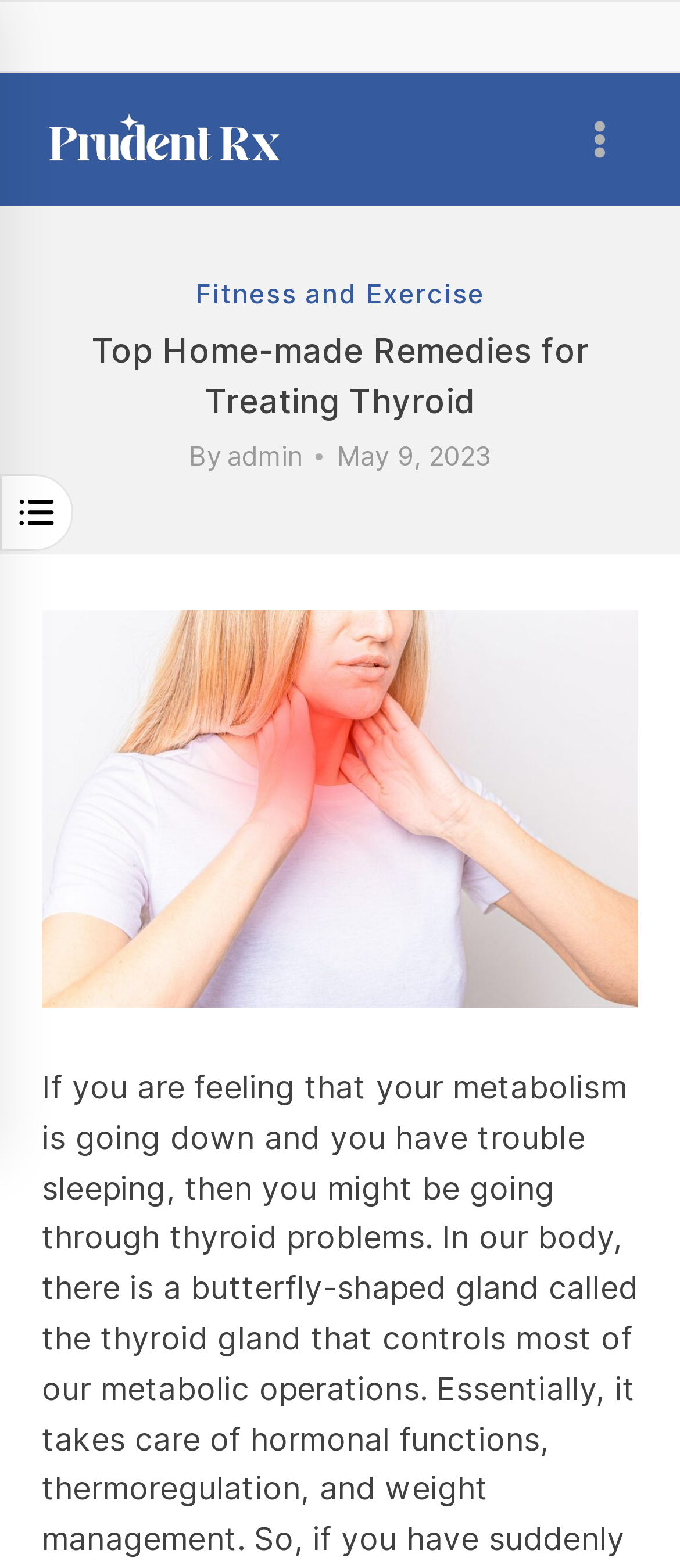Return the bounding box coordinates of the UI element that corresponds to this description: "Fitness and Exercise". The coordinates must be given as four float numbers in the range of 0 and 1, [left, top, right, bottom].

[0.287, 0.177, 0.713, 0.198]